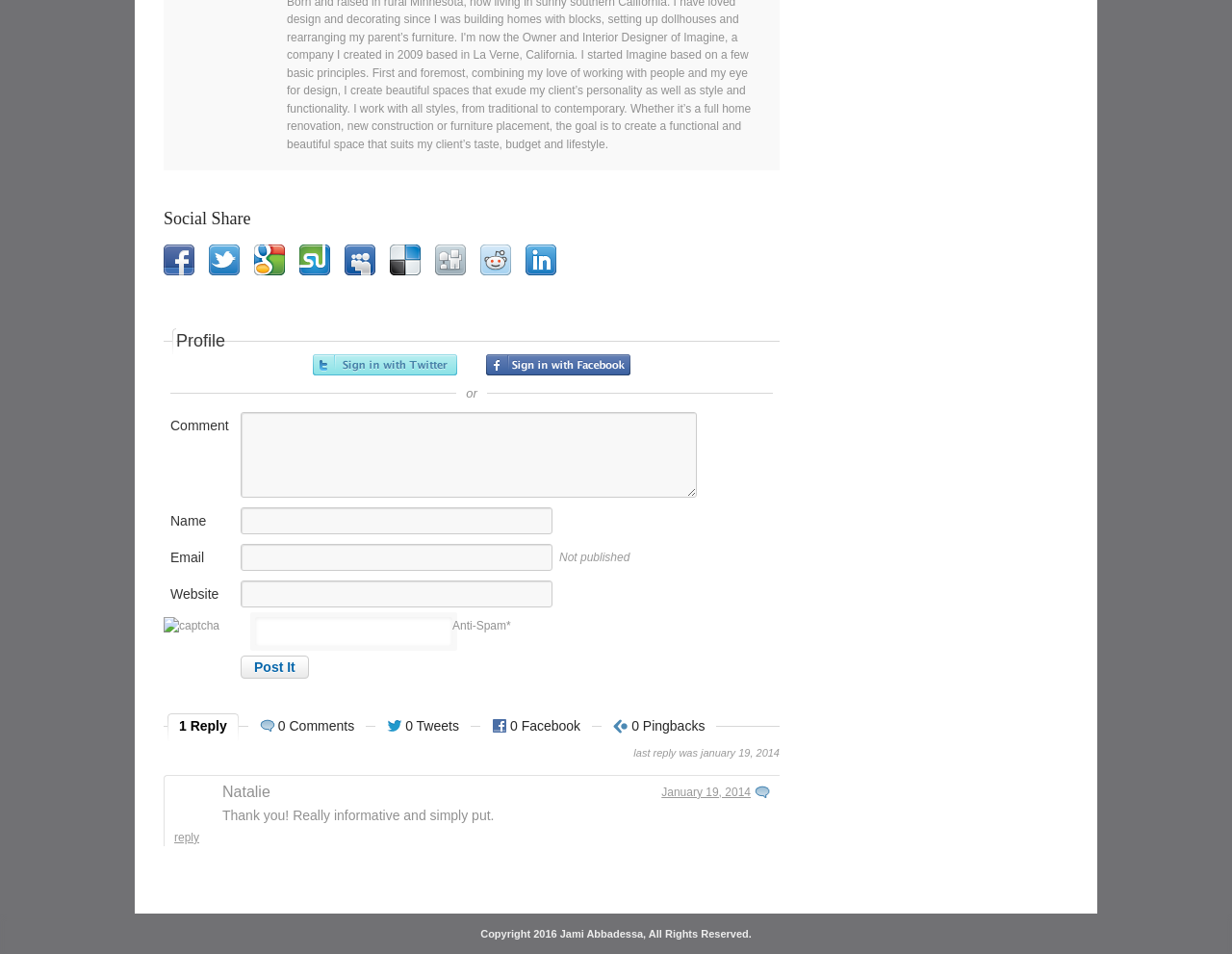Using the given description, provide the bounding box coordinates formatted as (top-left x, top-left y, bottom-right x, bottom-right y), with all values being floating point numbers between 0 and 1. Description: parent_node: Website name="url"

[0.195, 0.609, 0.448, 0.637]